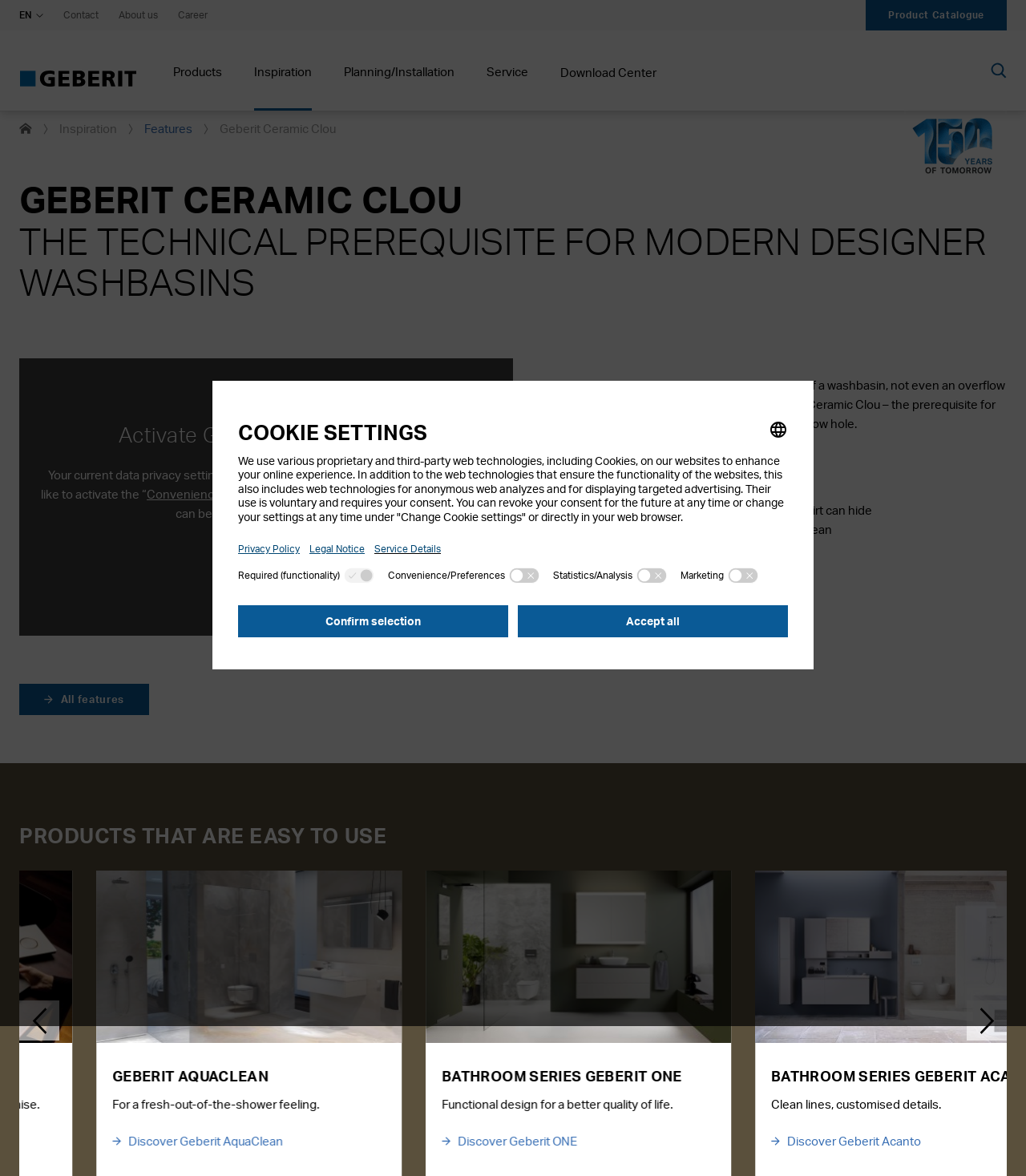What are the benefits of the Ceramic Clou system?
Using the picture, provide a one-word or short phrase answer.

No concealed place, smooth surface, no risk of overflowing